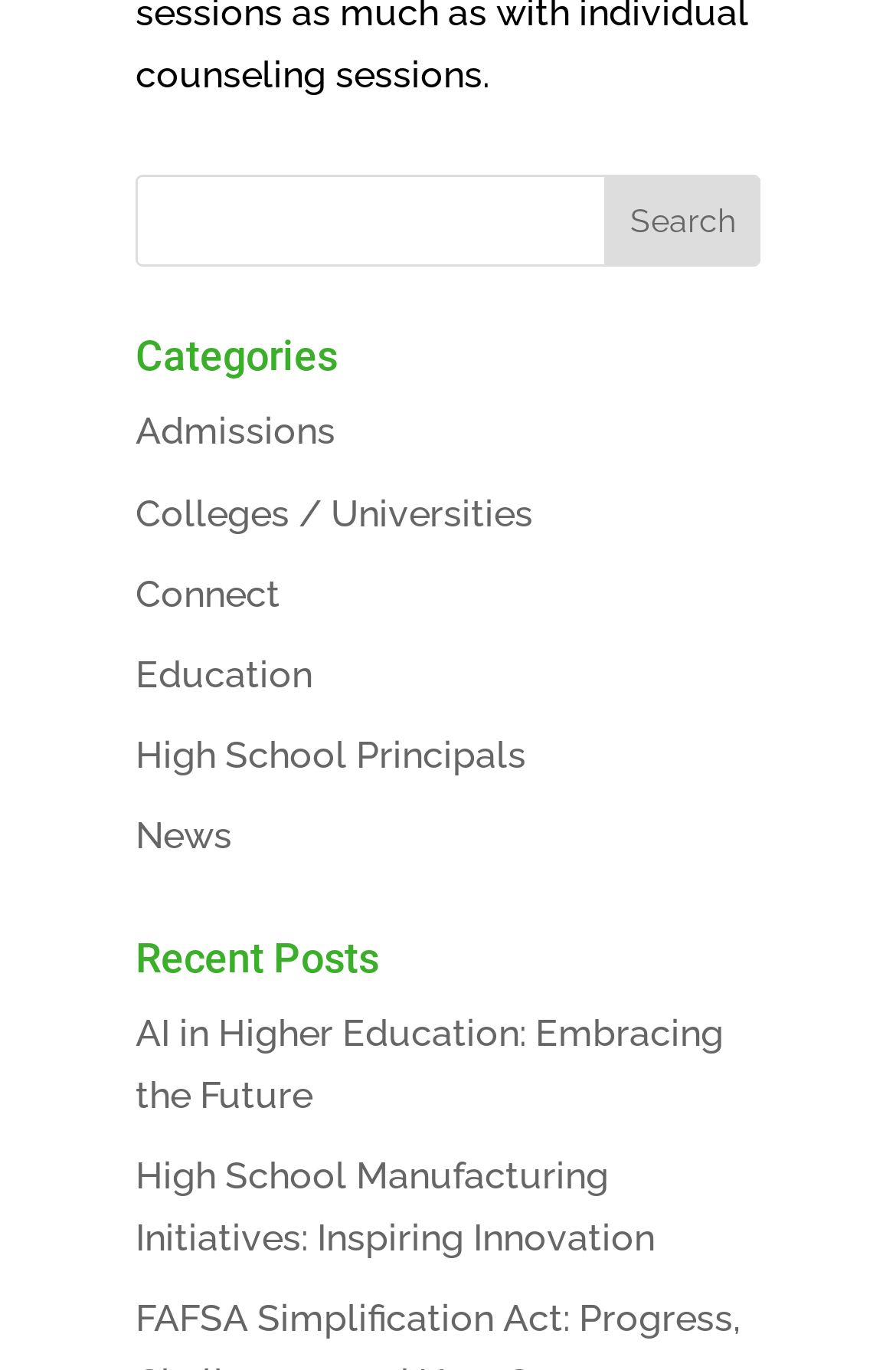Pinpoint the bounding box coordinates of the element that must be clicked to accomplish the following instruction: "go to News page". The coordinates should be in the format of four float numbers between 0 and 1, i.e., [left, top, right, bottom].

[0.151, 0.595, 0.259, 0.626]